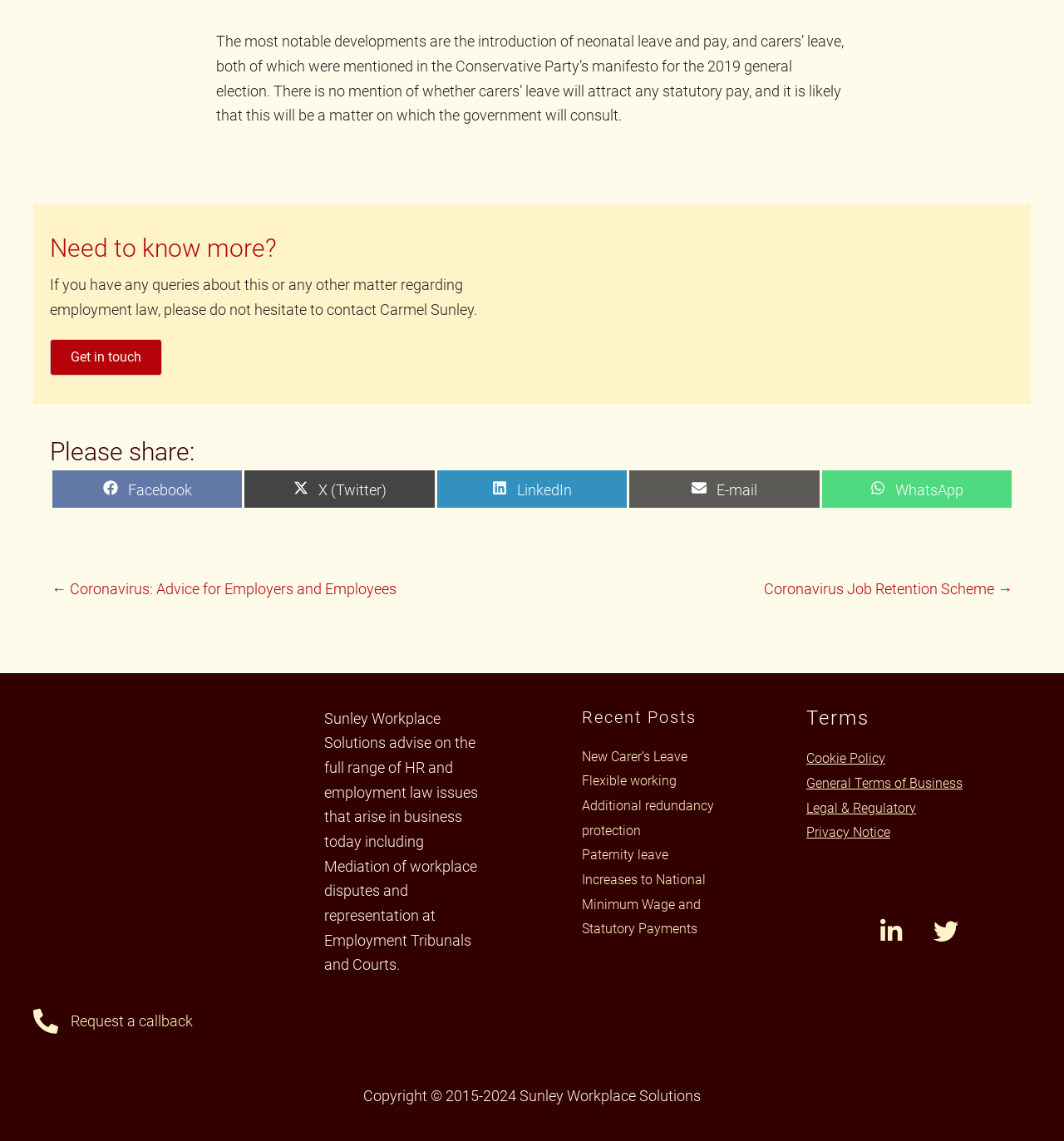Find and provide the bounding box coordinates for the UI element described with: "Additional redundancy protection".

[0.547, 0.699, 0.671, 0.735]